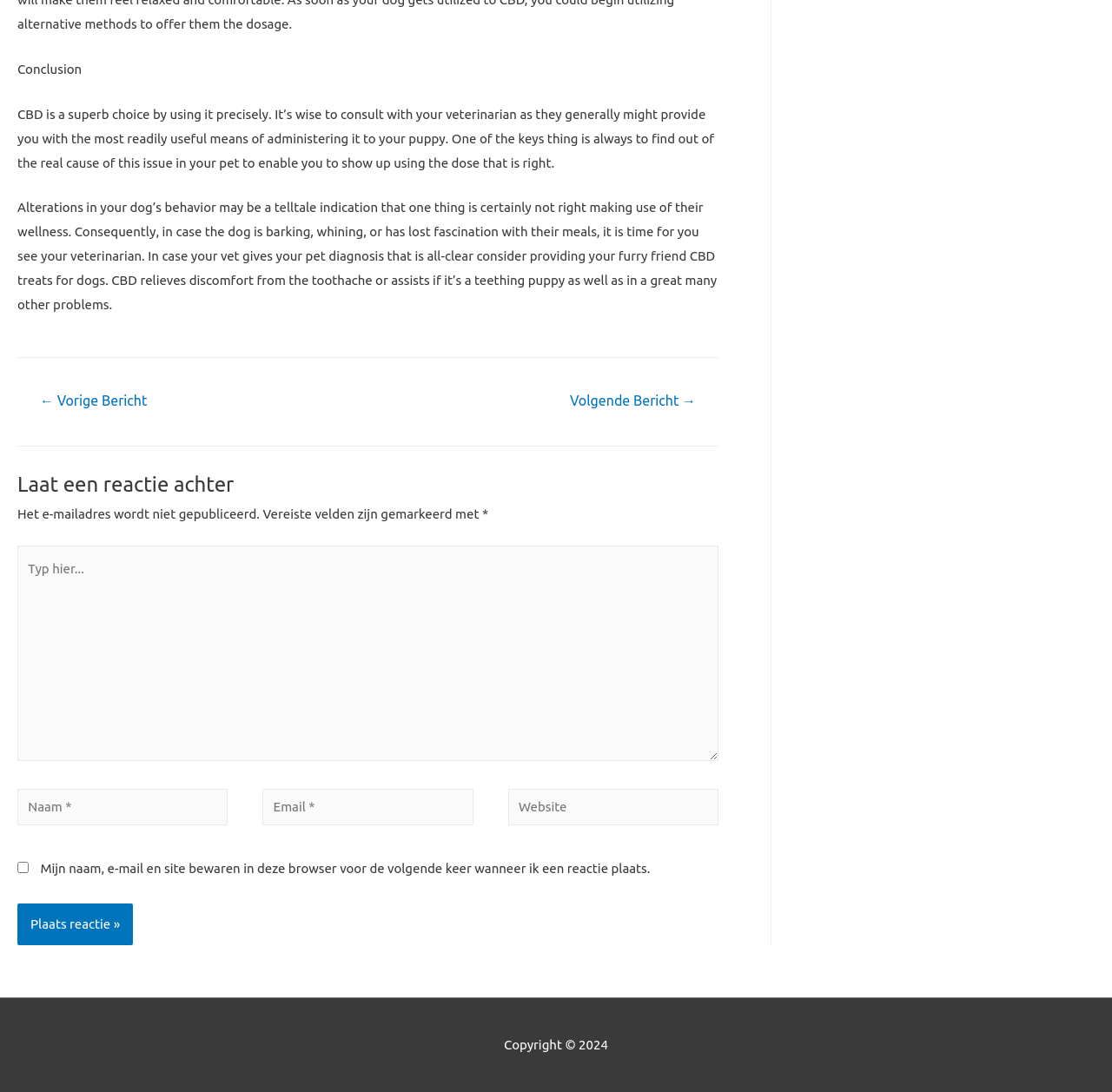Determine the bounding box for the UI element that matches this description: "Inquire today".

None